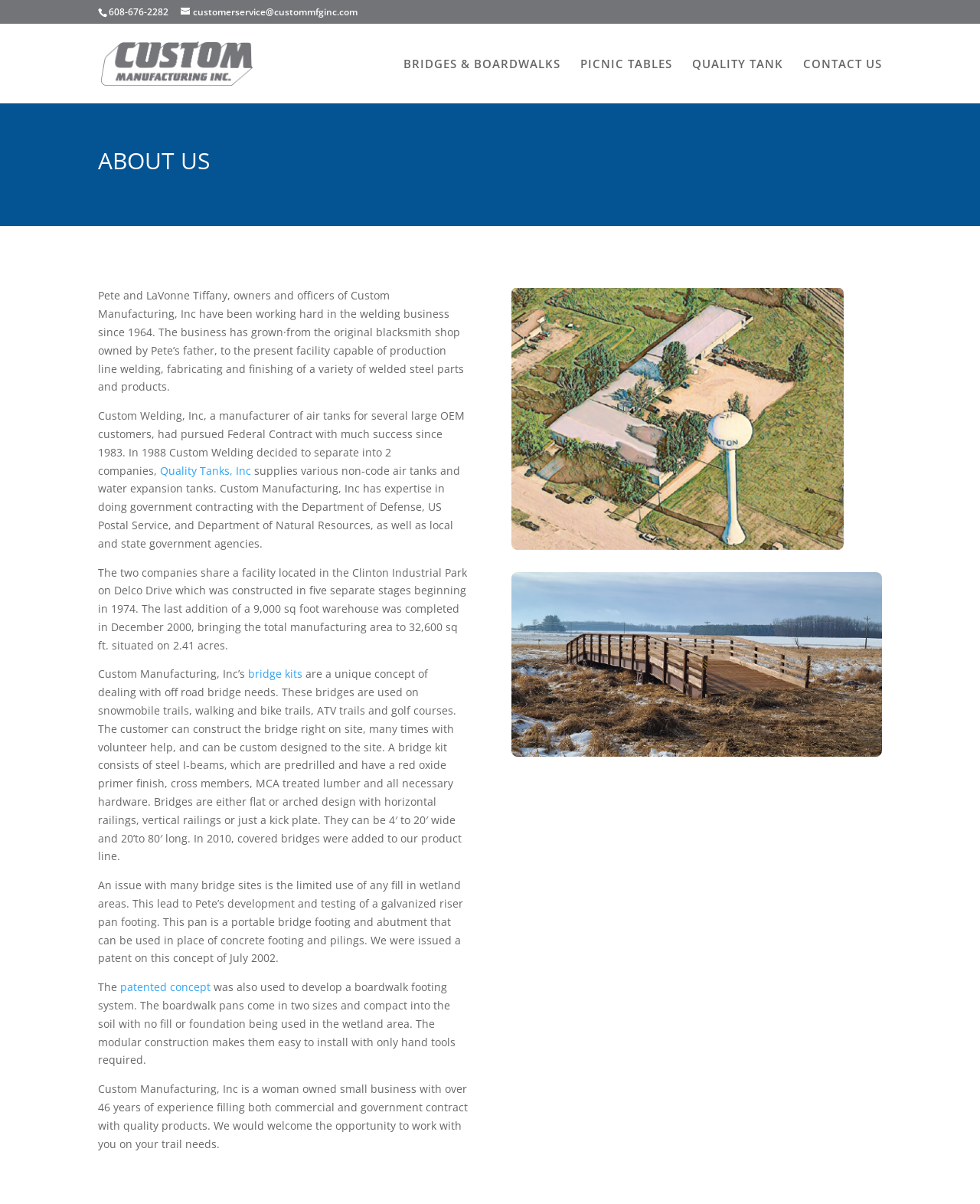Find the bounding box coordinates of the element to click in order to complete the given instruction: "Learn about the life of Madan Lal Dhingra."

None